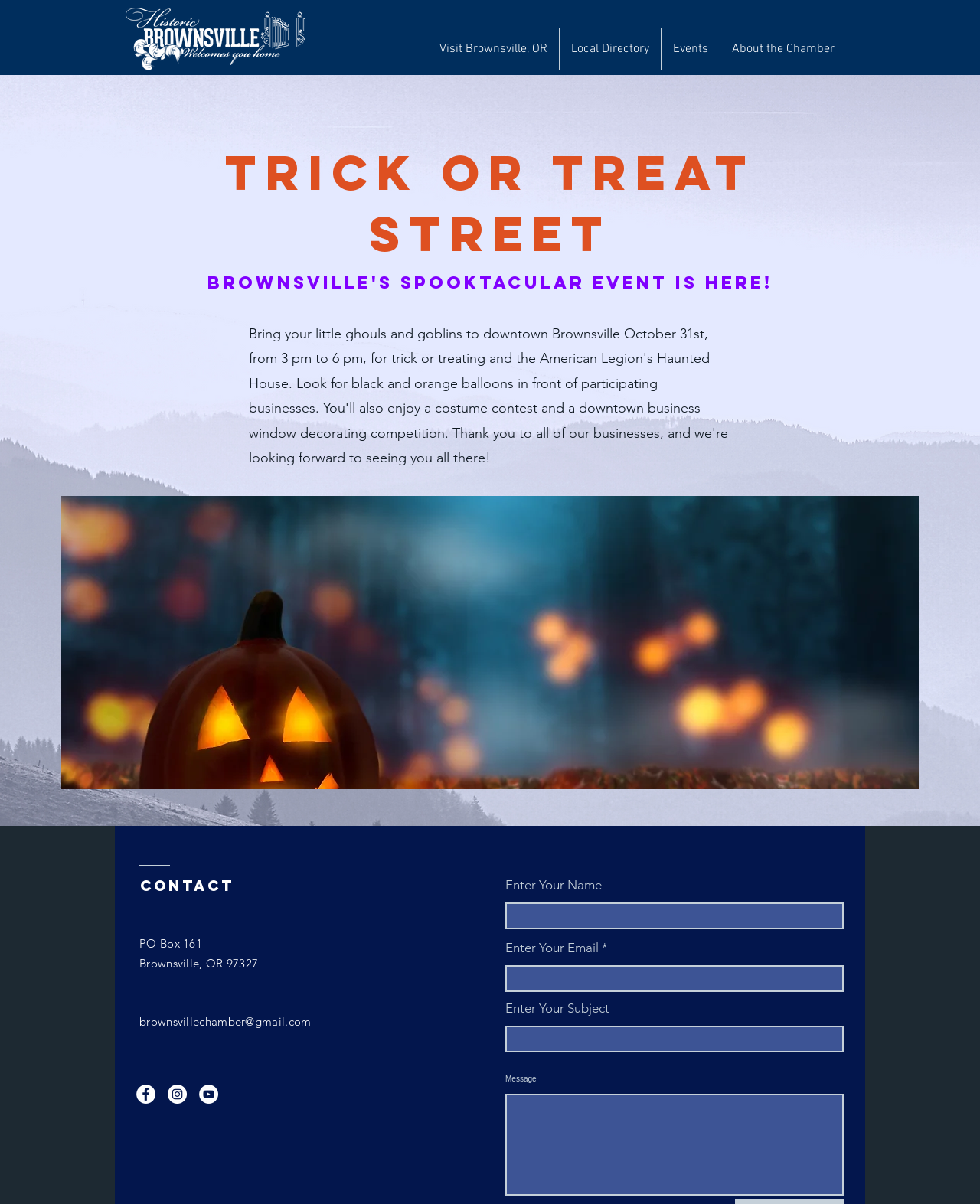Please find and give the text of the main heading on the webpage.

Trick or Treat Street